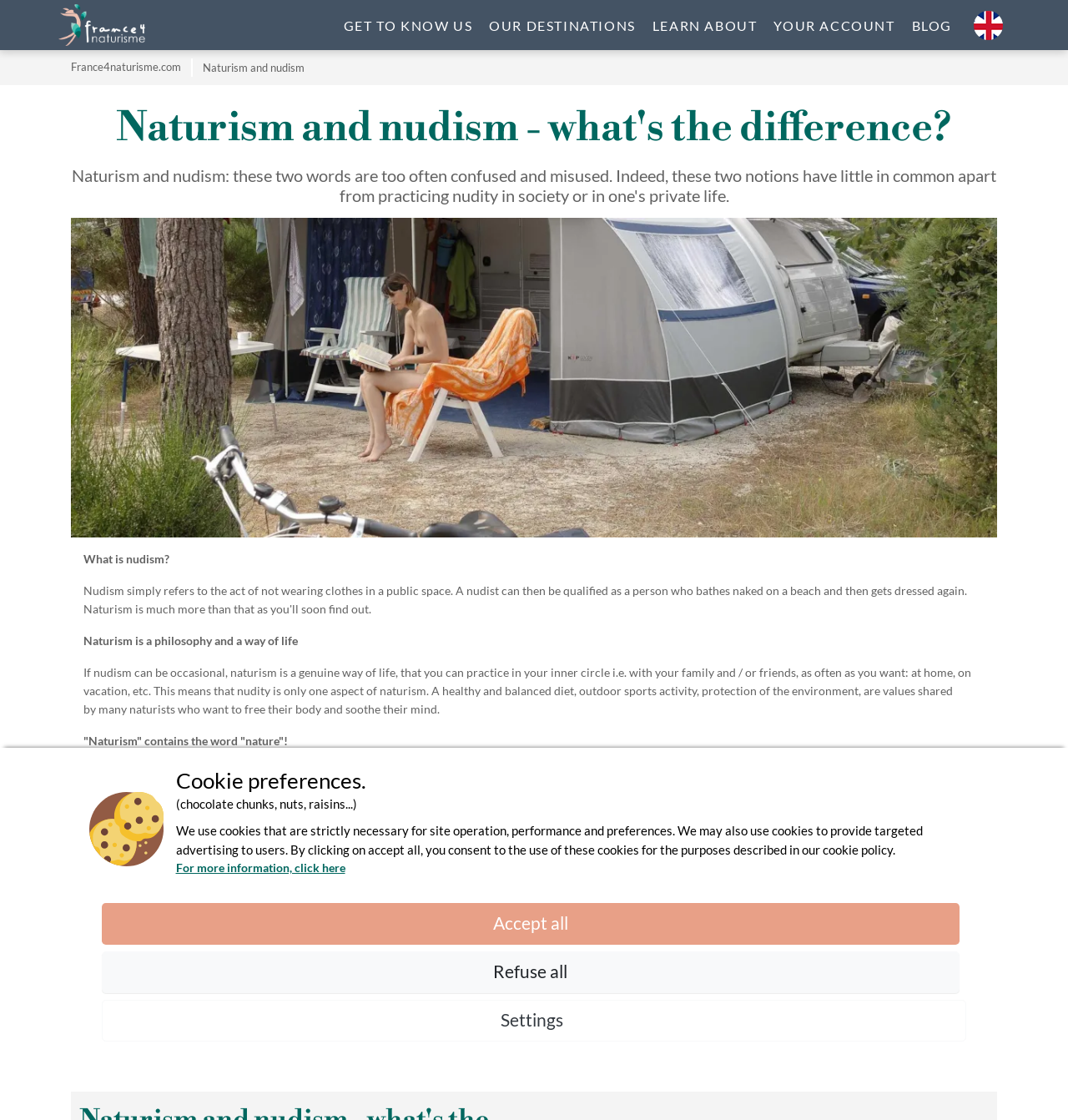What is the difference between naturism and nudism?
Provide a detailed and extensive answer to the question.

According to the webpage, naturism is a philosophy and a way of life that encompasses not only nudity but also other values, whereas nudism is more occasional and focused on nudity. This is stated in the article section where it says 'If nudism can be occasional, naturism is a genuine way of life'.